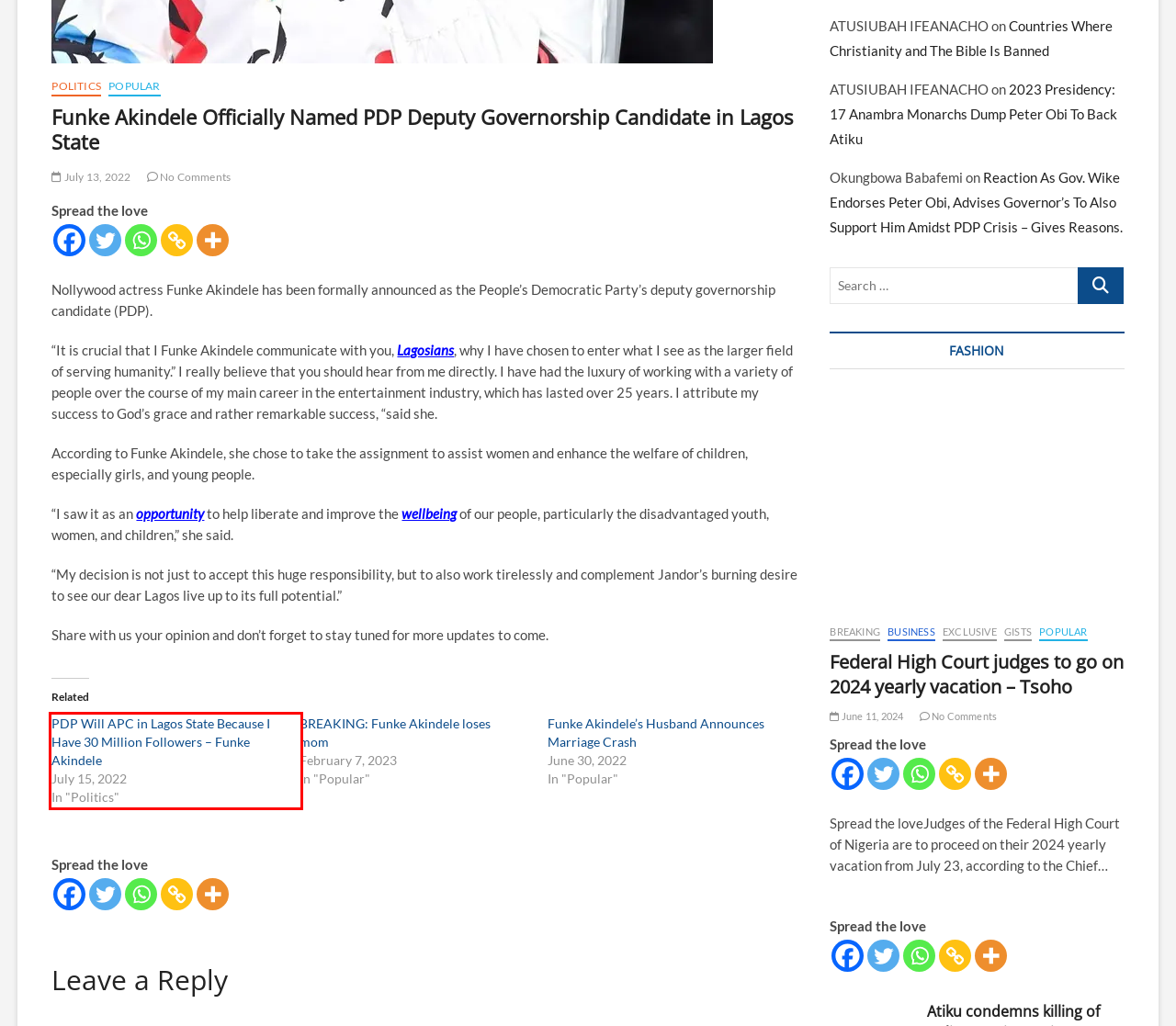Examine the webpage screenshot and use OCR to obtain the text inside the red bounding box.

PDP Will APC in Lagos State Because I Have 30 Million Followers – Funke Akindele July 15, 2022 In "Politics"